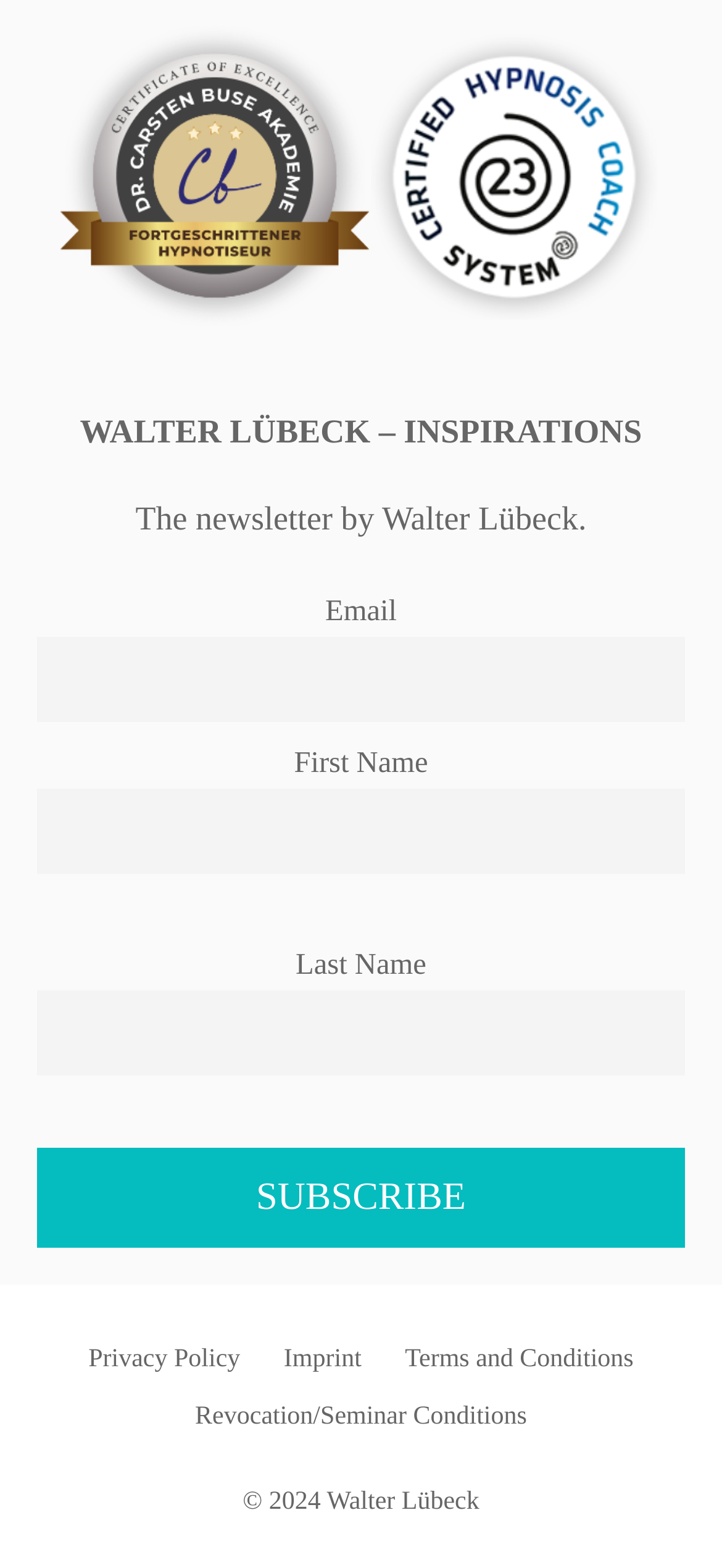Identify the bounding box of the HTML element described as: "value="Subscribe"".

[0.051, 0.733, 0.949, 0.795]